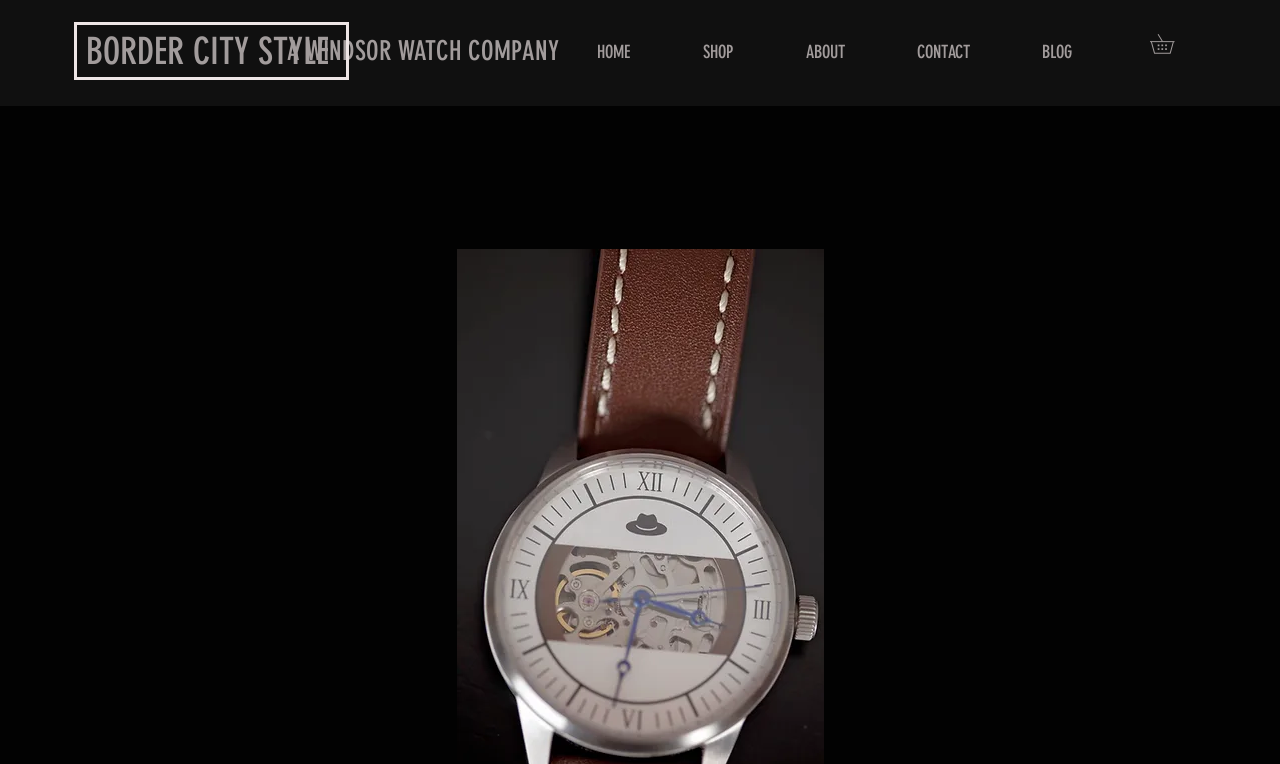What material is the watch casing made of?
Use the information from the image to give a detailed answer to the question.

I found the answer by understanding the context of the webpage, which is about a watch, and looking for a description of the watch's materials, which led me to the phrase '316L Stainless Steel Casing'.